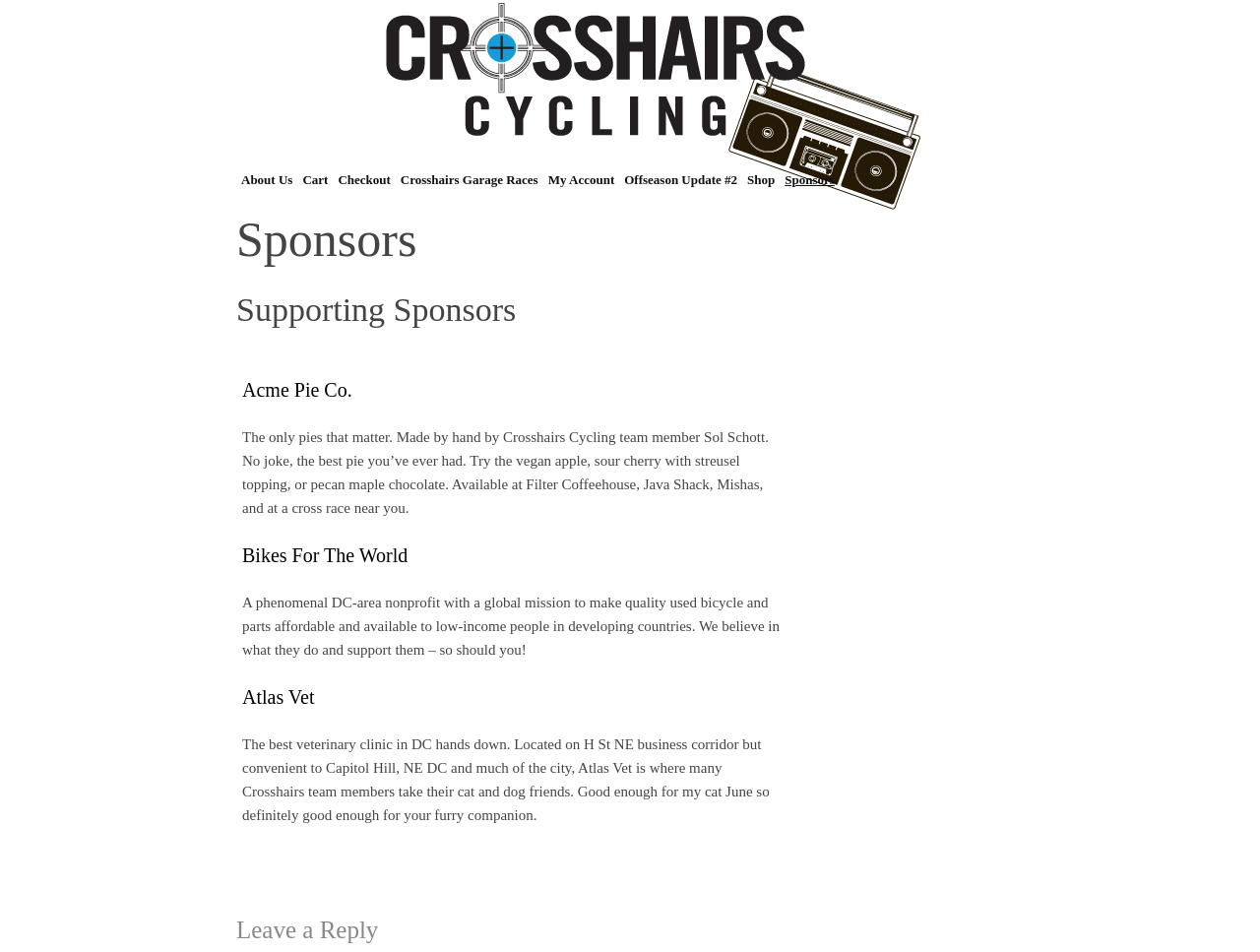Describe all the visual and textual components of the webpage comprehensively.

The webpage is about Sponsors Crosshairs Cycling. At the top, there is a navigation menu with 8 links: Crosshairs Cycling, About Us, Cart, Checkout, Crosshairs Garage Races, My Account, Offseason Update #2, and Shop. Below the navigation menu, there is a heading "Sponsors" followed by another heading "Supporting Sponsors". 

Under the "Supporting Sponsors" heading, there is a table with a single row and two columns. The first column contains descriptions of three sponsors: Acme Pie Co., Bikes For The World, and Atlas Vet. Each sponsor has a heading with its name, followed by a brief description and a link to its website. The descriptions provide information about the sponsors, such as the types of pies Acme Pie Co. offers, the mission of Bikes For The World, and the services provided by Atlas Vet.

At the bottom of the page, there is a heading "Leave a Reply", which suggests that the webpage may allow users to leave comments or feedback.